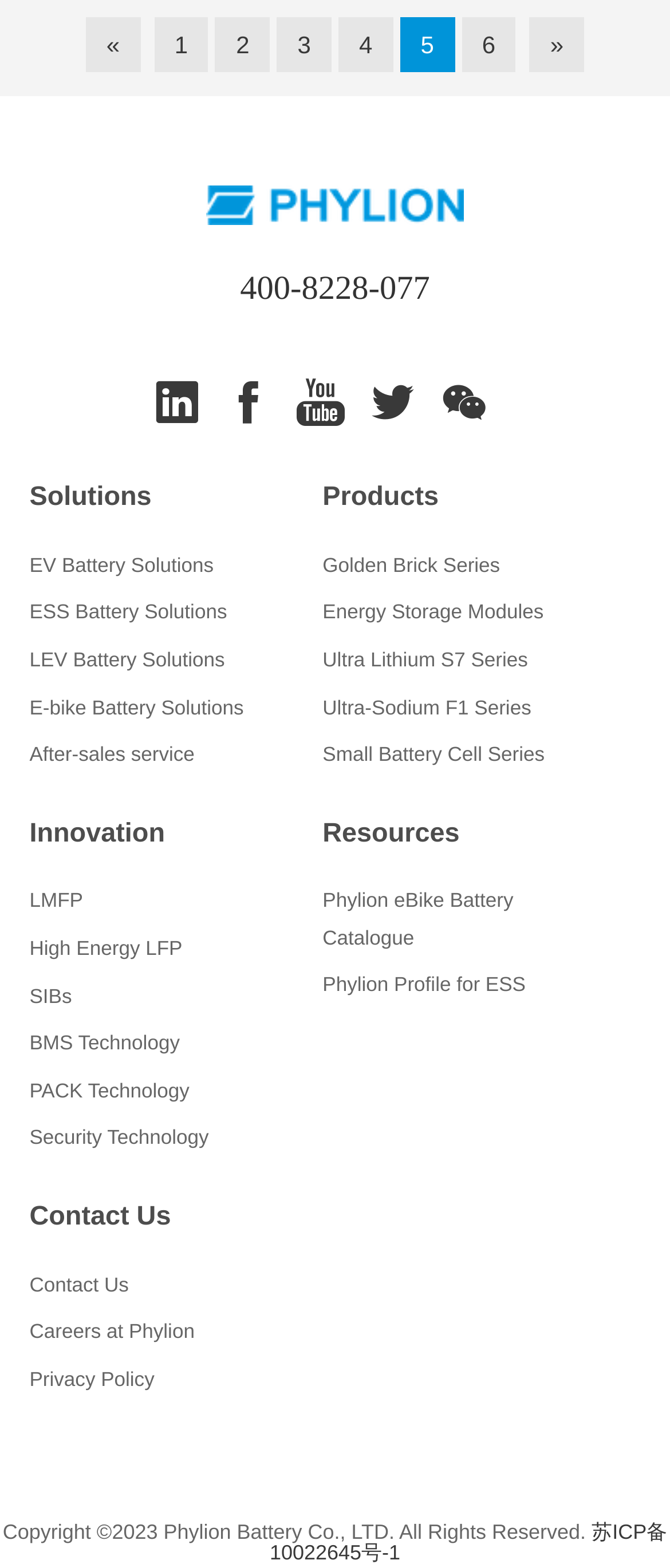What is the company name?
Based on the screenshot, answer the question with a single word or phrase.

Phylion Battery Co., LTD.